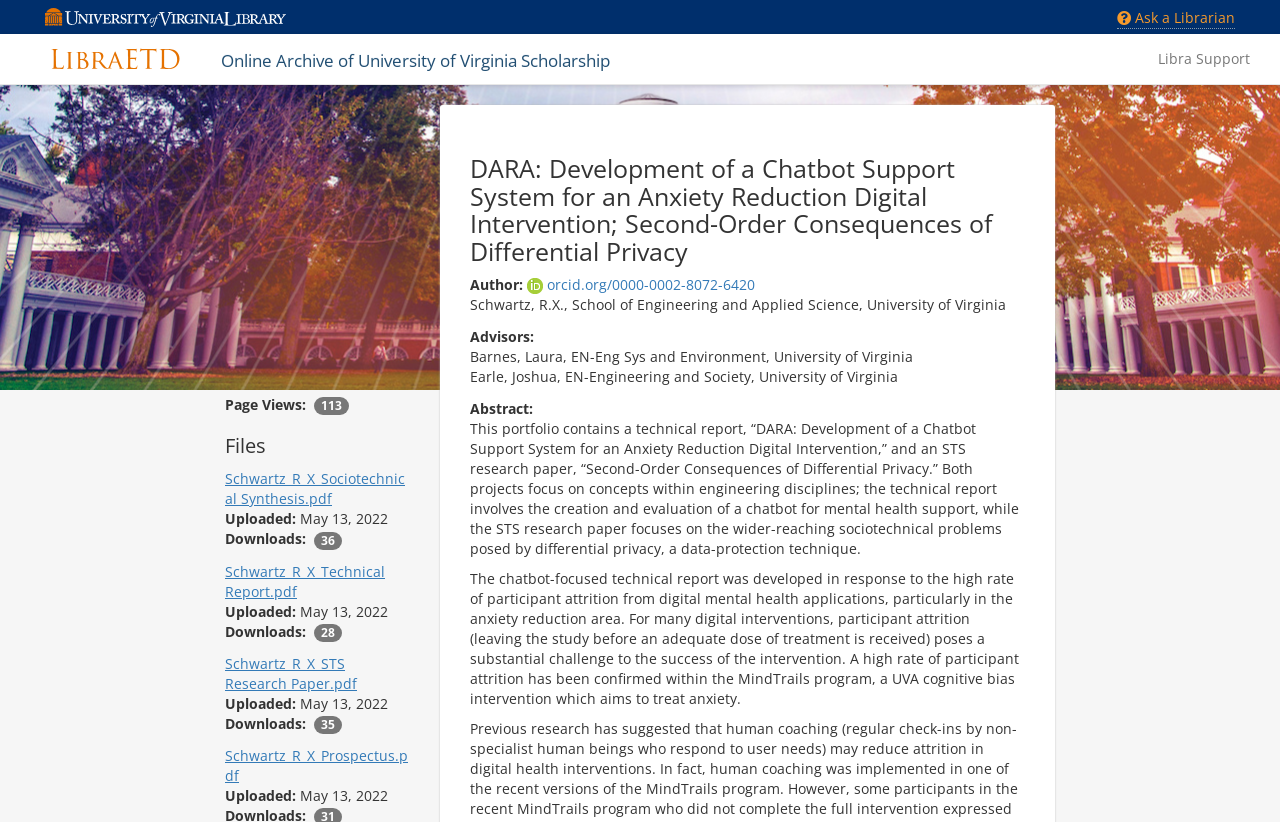Identify the bounding box coordinates for the element you need to click to achieve the following task: "Download Schwartz_R_X_Sociotechnical Synthesis.pdf". Provide the bounding box coordinates as four float numbers between 0 and 1, in the form [left, top, right, bottom].

[0.176, 0.571, 0.316, 0.618]